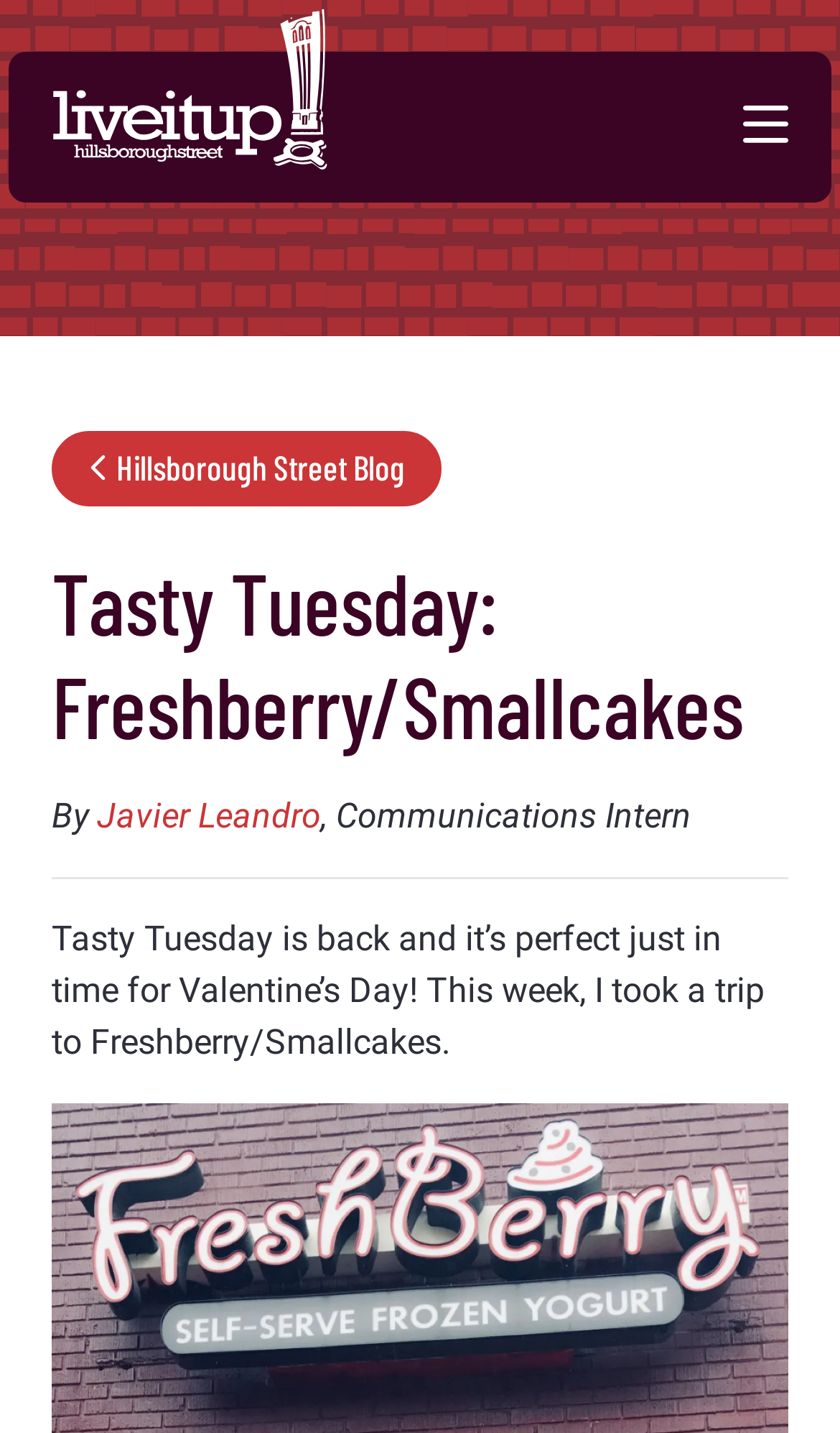Provide a comprehensive caption for the webpage.

The webpage is about Tasty Tuesday, featuring Freshberry and Smallcakes on Hillsborough Street in Raleigh, NC. At the top left, there is a link to "Hillsborought Street" accompanied by an image with the same name. Below this, there is a heading that reads "Tasty Tuesday: Freshberry/Smallcakes". 

To the right of the heading, there is a toggle menu link. When expanded, it reveals a link to the "Hillsborough Street Blog". 

The main content of the webpage starts with a byline, indicating that the article is written by Javier Leandro, Communications Intern. The article begins with a brief introduction, stating that Tasty Tuesday is back just in time for Valentine's Day, and the author took a trip to Freshberry/Smallcakes.